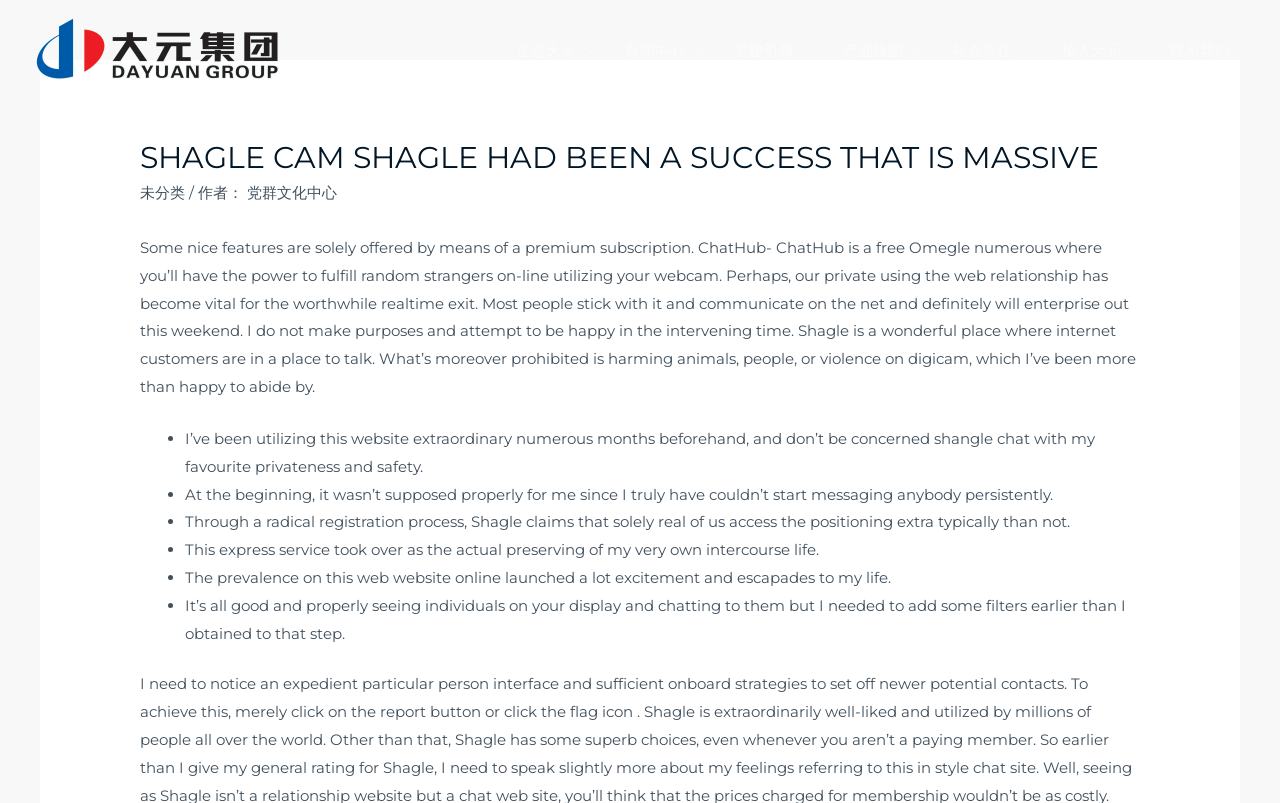Could you identify the text that serves as the heading for this webpage?

SHAGLE CAM SHAGLE HAD BEEN A SUCCESS THAT IS MASSIVE